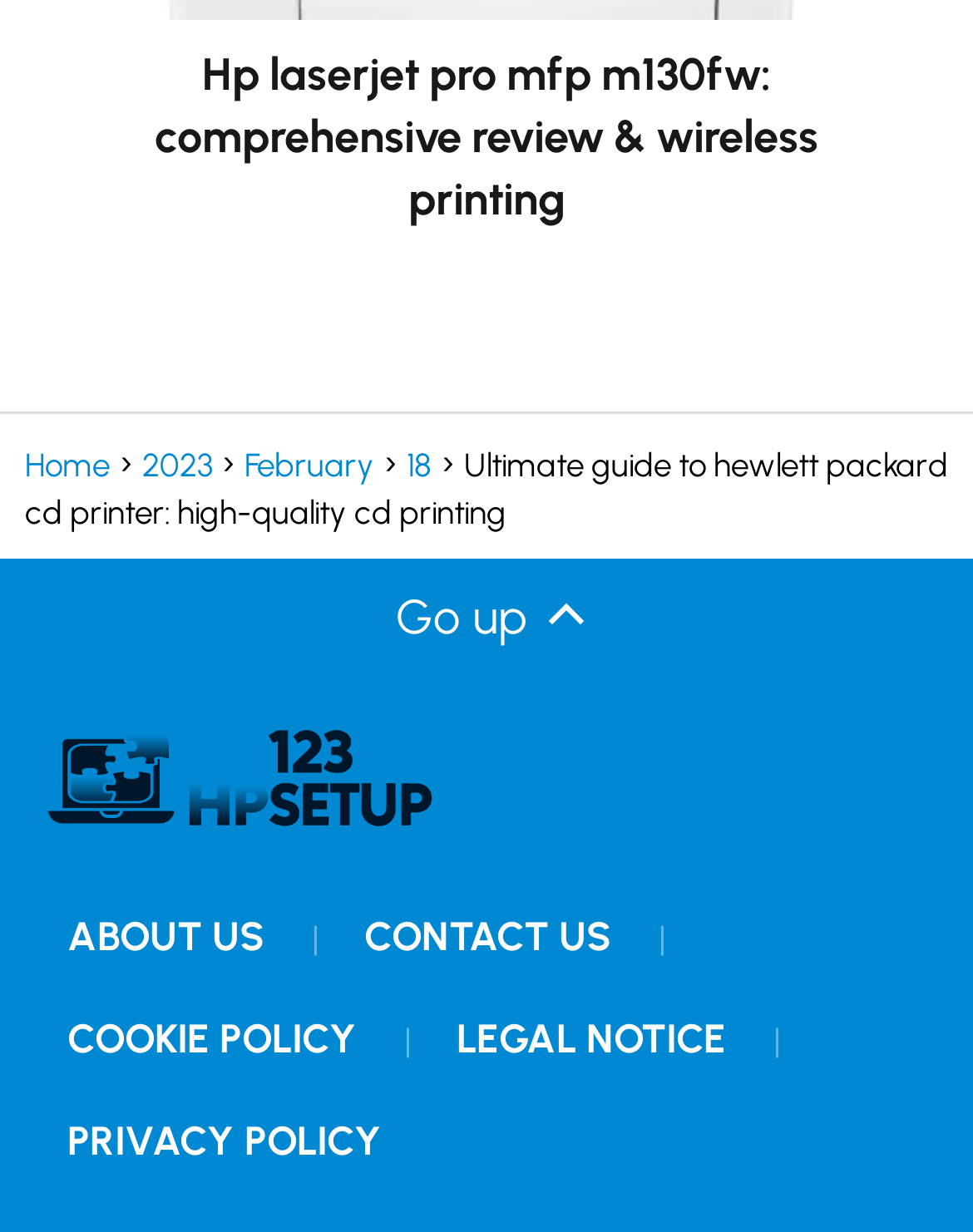Use a single word or phrase to answer the question: What is the purpose of the 'Go up' button?

To go up the page